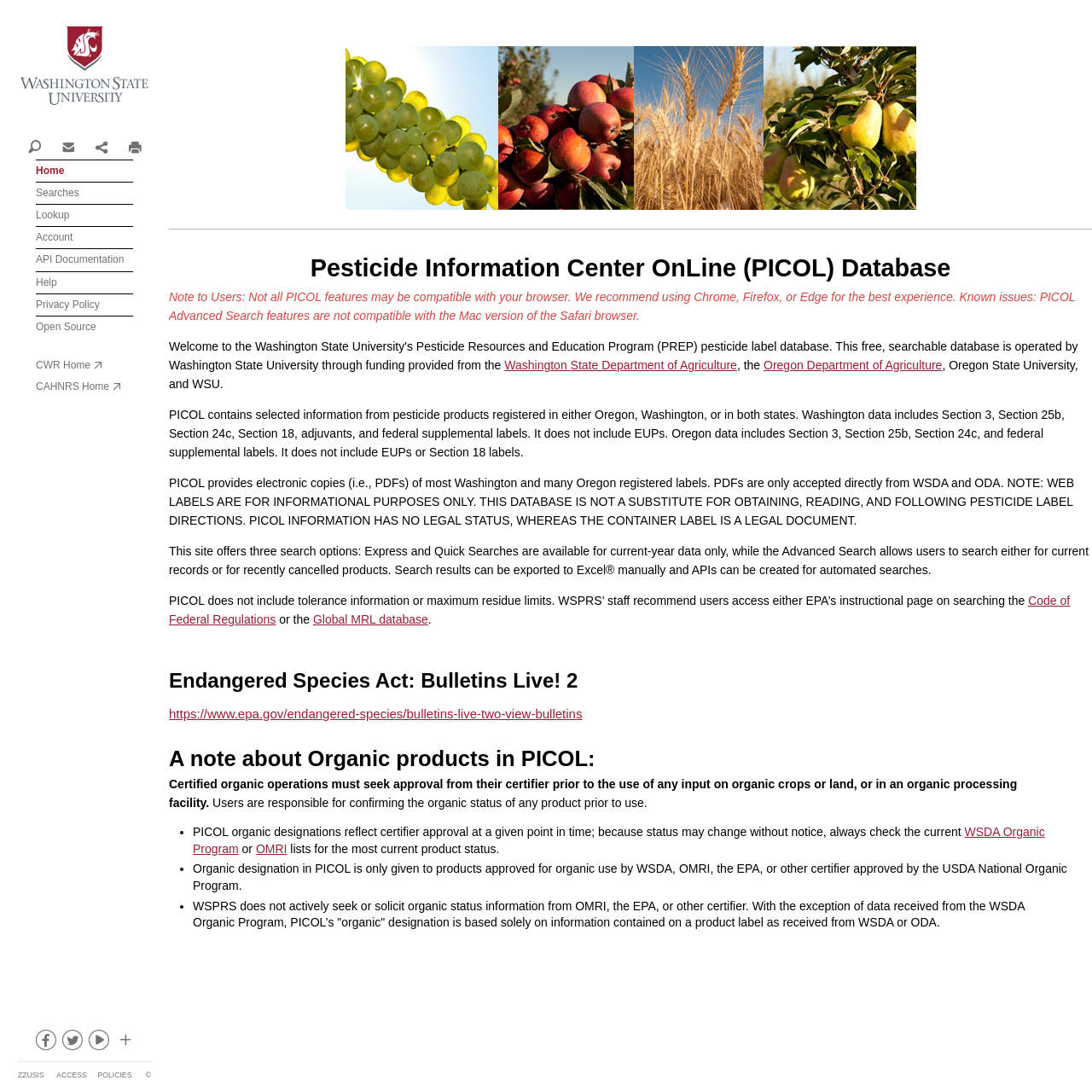Can you provide the bounding box coordinates for the element that should be clicked to implement the instruction: "Go to the Advanced Search page"?

[0.033, 0.167, 0.122, 0.187]